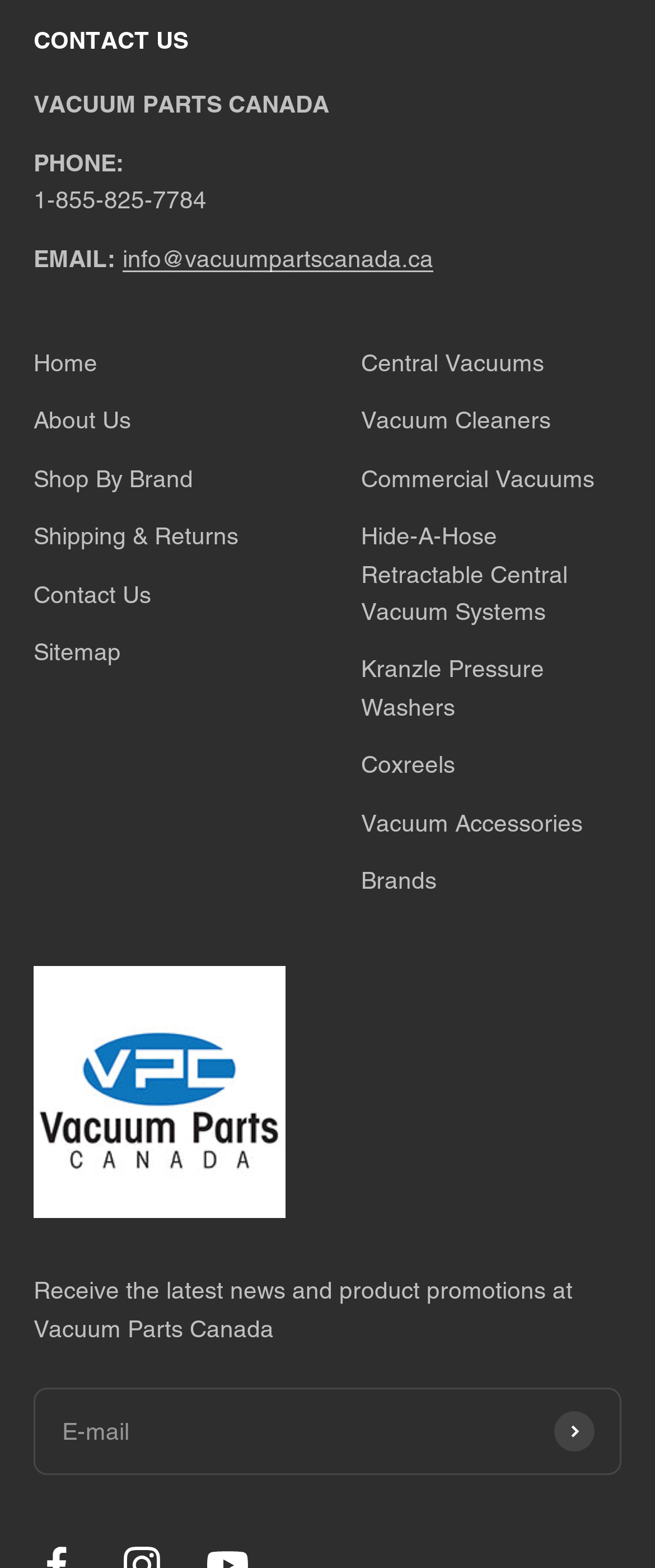Identify the bounding box coordinates of the section to be clicked to complete the task described by the following instruction: "Subscribe to newsletter". The coordinates should be four float numbers between 0 and 1, formatted as [left, top, right, bottom].

[0.846, 0.9, 0.908, 0.926]